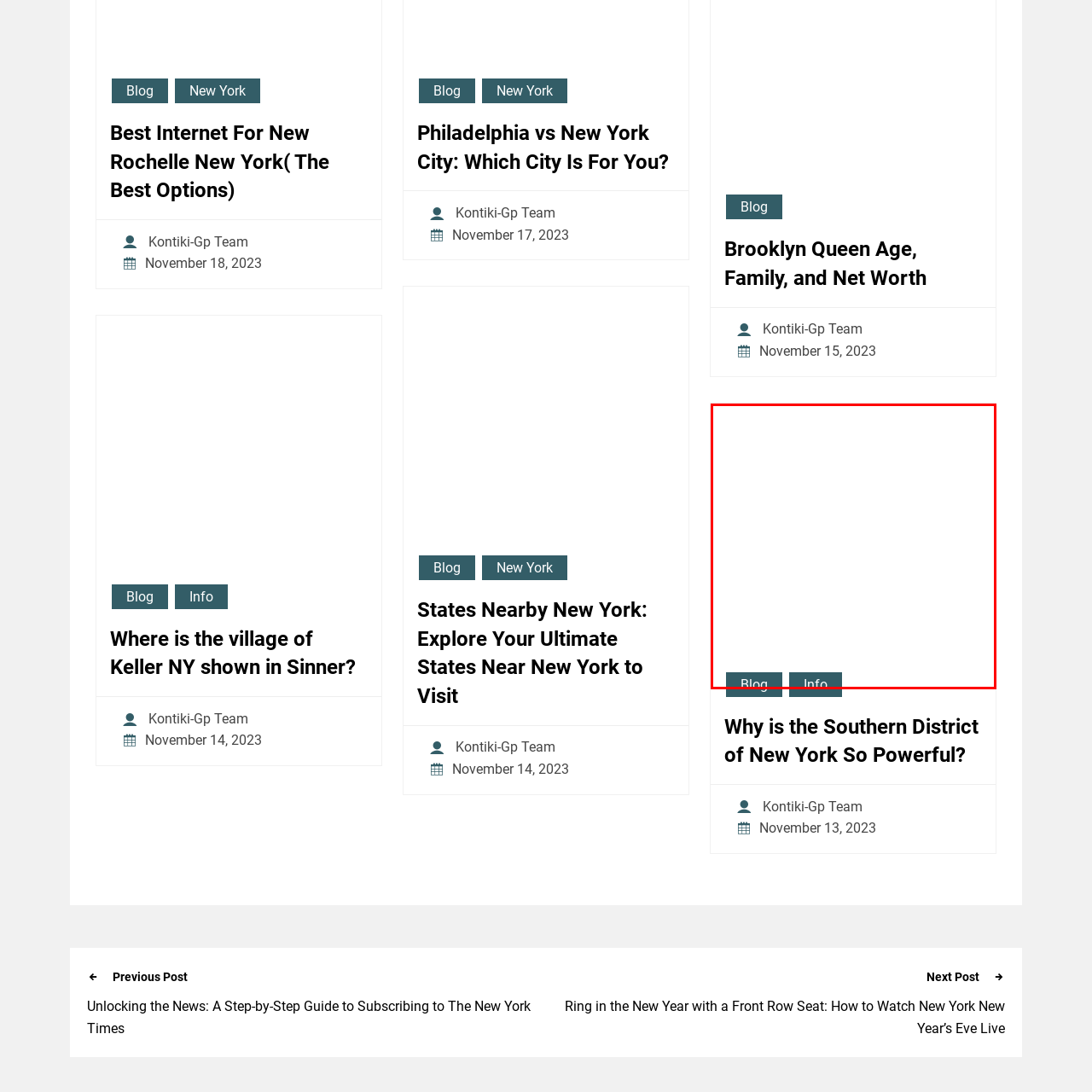Please concentrate on the part of the image enclosed by the red bounding box and answer the following question in detail using the information visible: What type of content is linked in the textual layout?

The textual layout includes links for additional blog content and information related to the topic, which suggests that the linked content is related to the article's discussion on the Southern District of New York's power and influence.